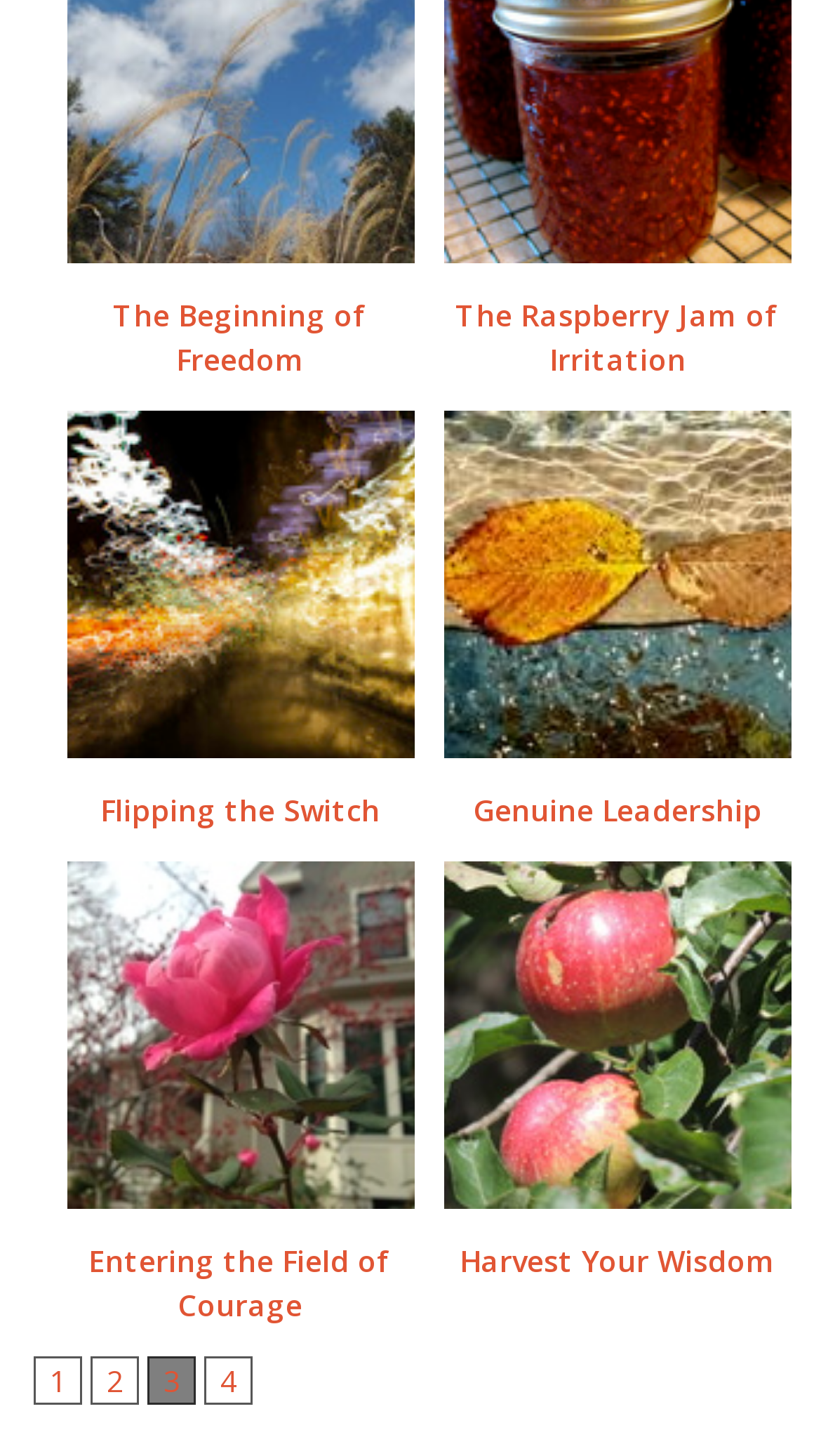Determine the bounding box for the described UI element: "Entering the Field of Courage".

[0.081, 0.851, 0.504, 0.911]